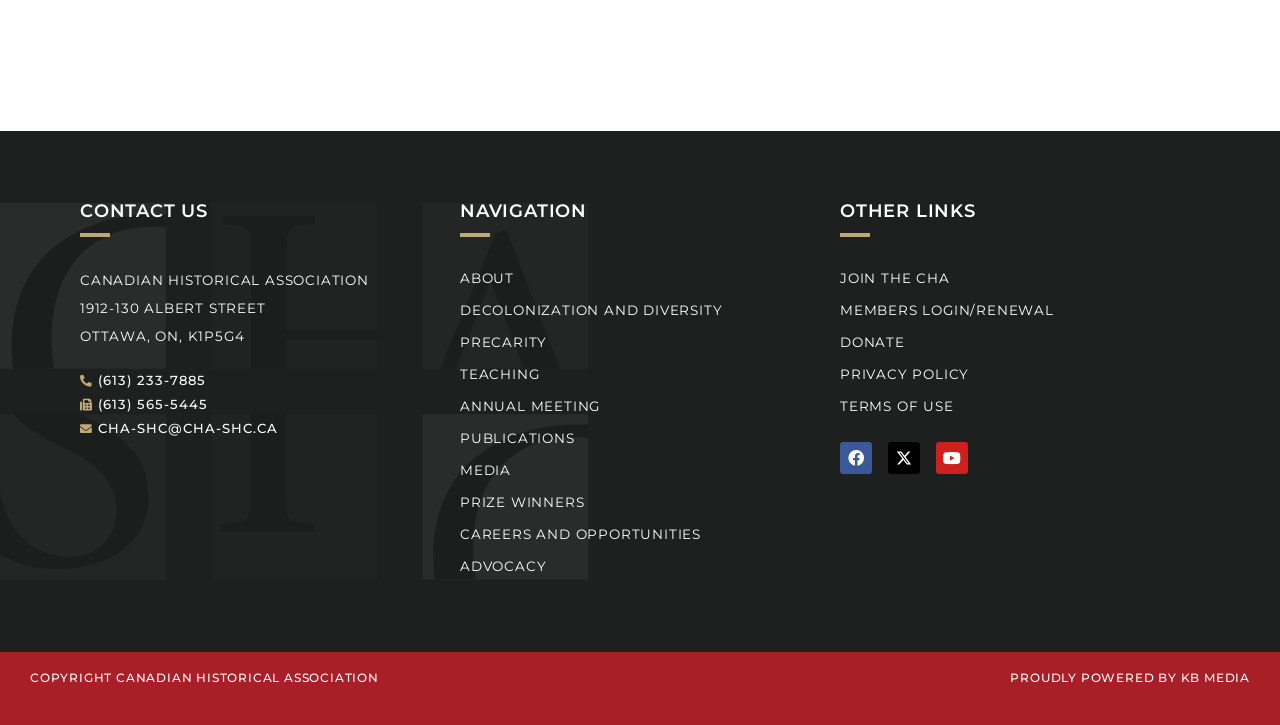What is the address of the Canadian Historical Association?
Give a detailed and exhaustive answer to the question.

I found the address by looking at the heading element that says 'CANADIAN HISTORICAL ASSOCIATION 1912-130 ALBERT STREET OTTAWA, ON, K1P5G4' which is a link. This suggests that the address is a clickable link, and it's likely to be the address of the Canadian Historical Association.